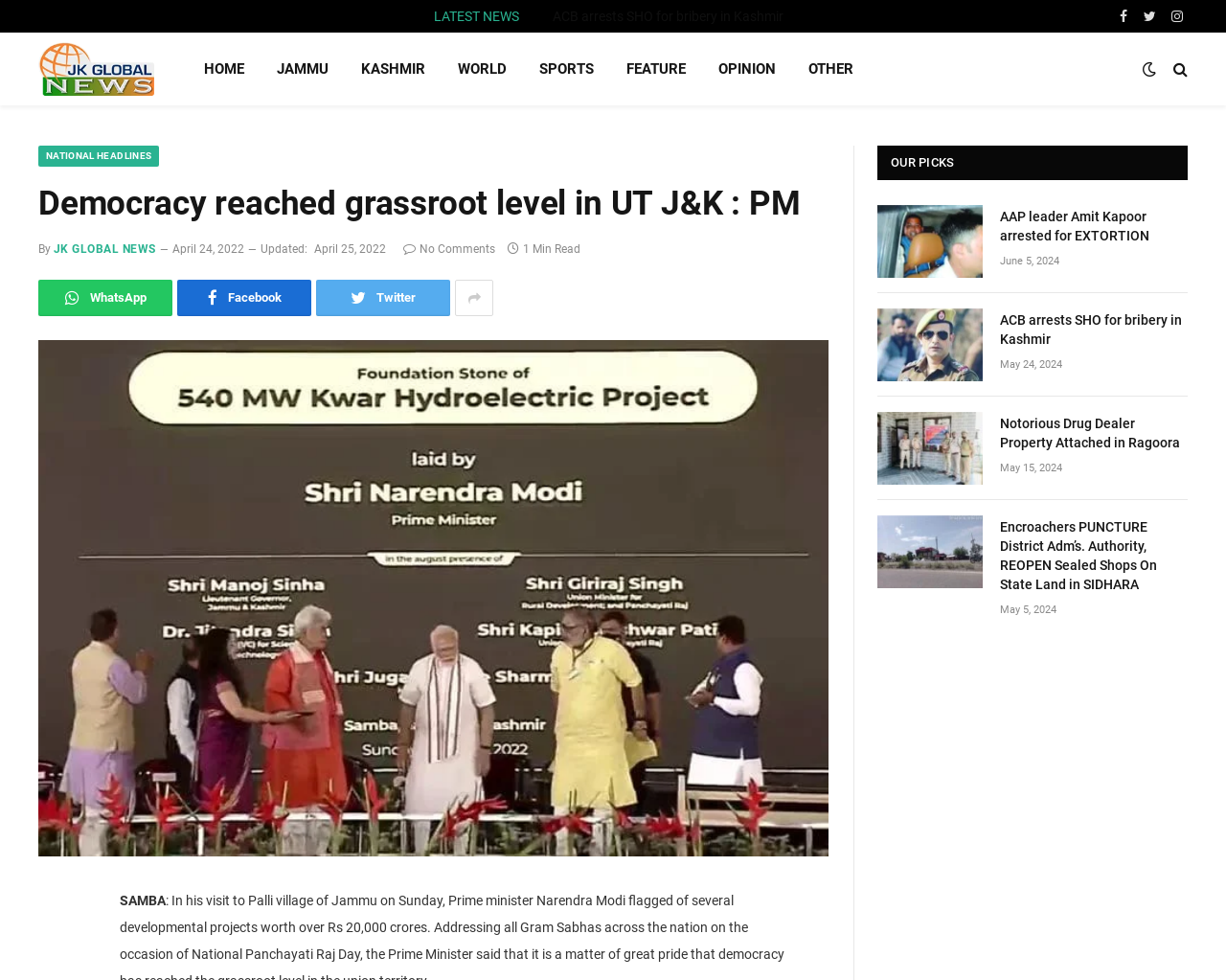Provide a brief response using a word or short phrase to this question:
What is the title of the main article?

Democracy reached grassroot level in UT J&K : PM